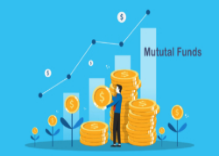Analyze the image and provide a detailed answer to the question: What do the flowering plants represent?

The flowering plants surrounding the character have dollar signs on them, indicating that they represent financial flourishing, which is a key aspect of investing in mutual funds.